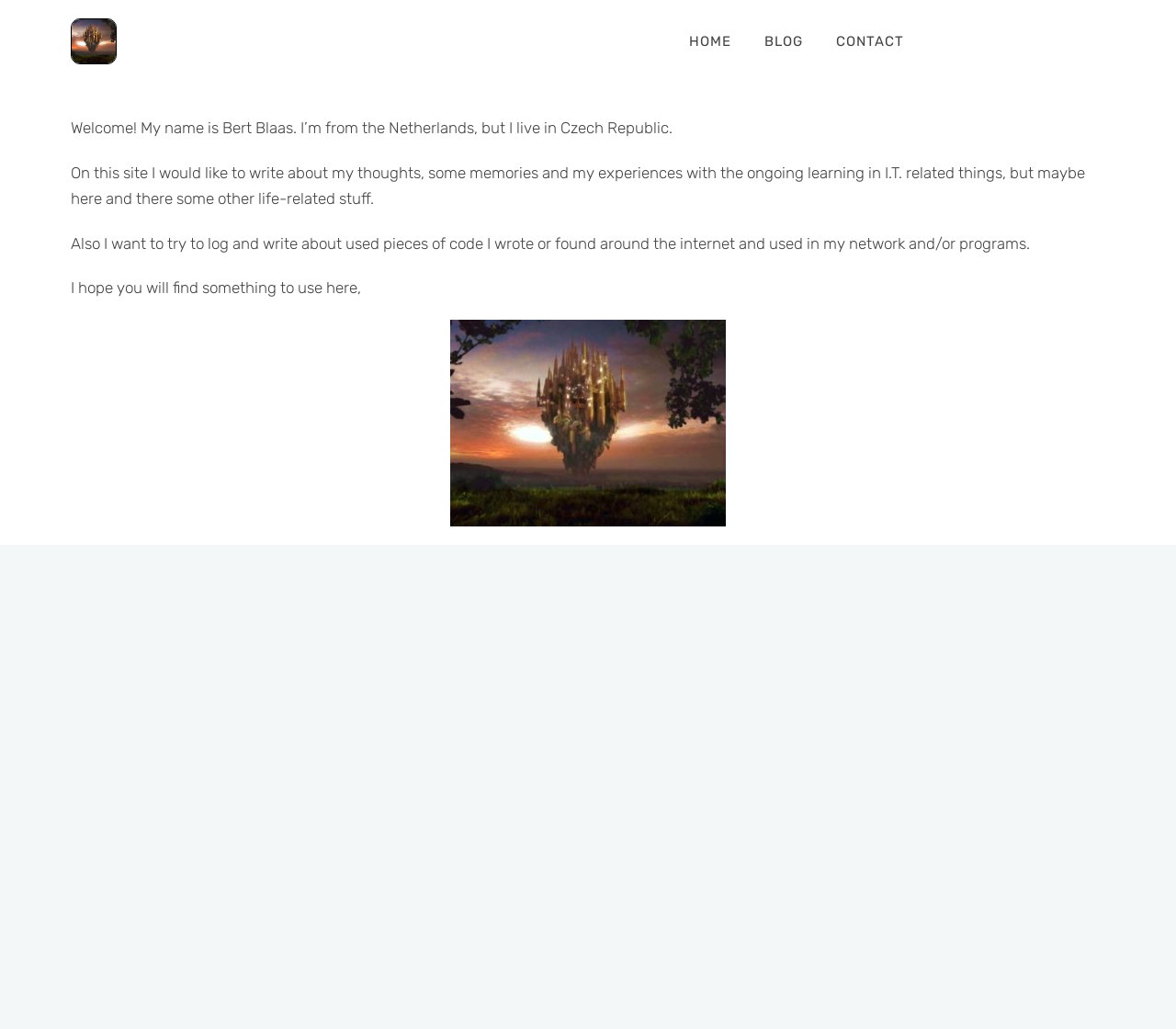What is the author's name?
Please provide a comprehensive and detailed answer to the question.

The author's name is mentioned in the first static text element, which says 'Welcome! My name is Bert Blaas.'